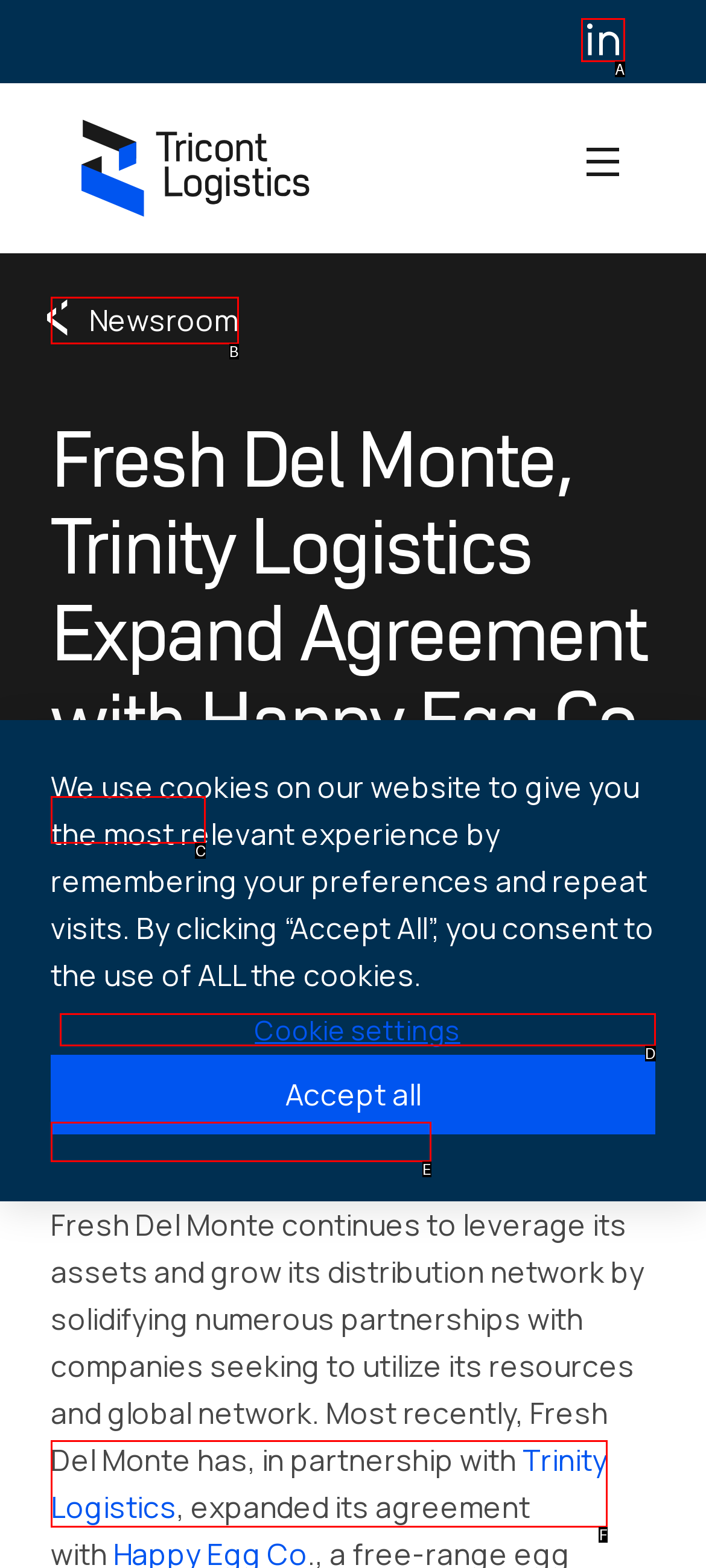Examine the description: Menu and indicate the best matching option by providing its letter directly from the choices.

None